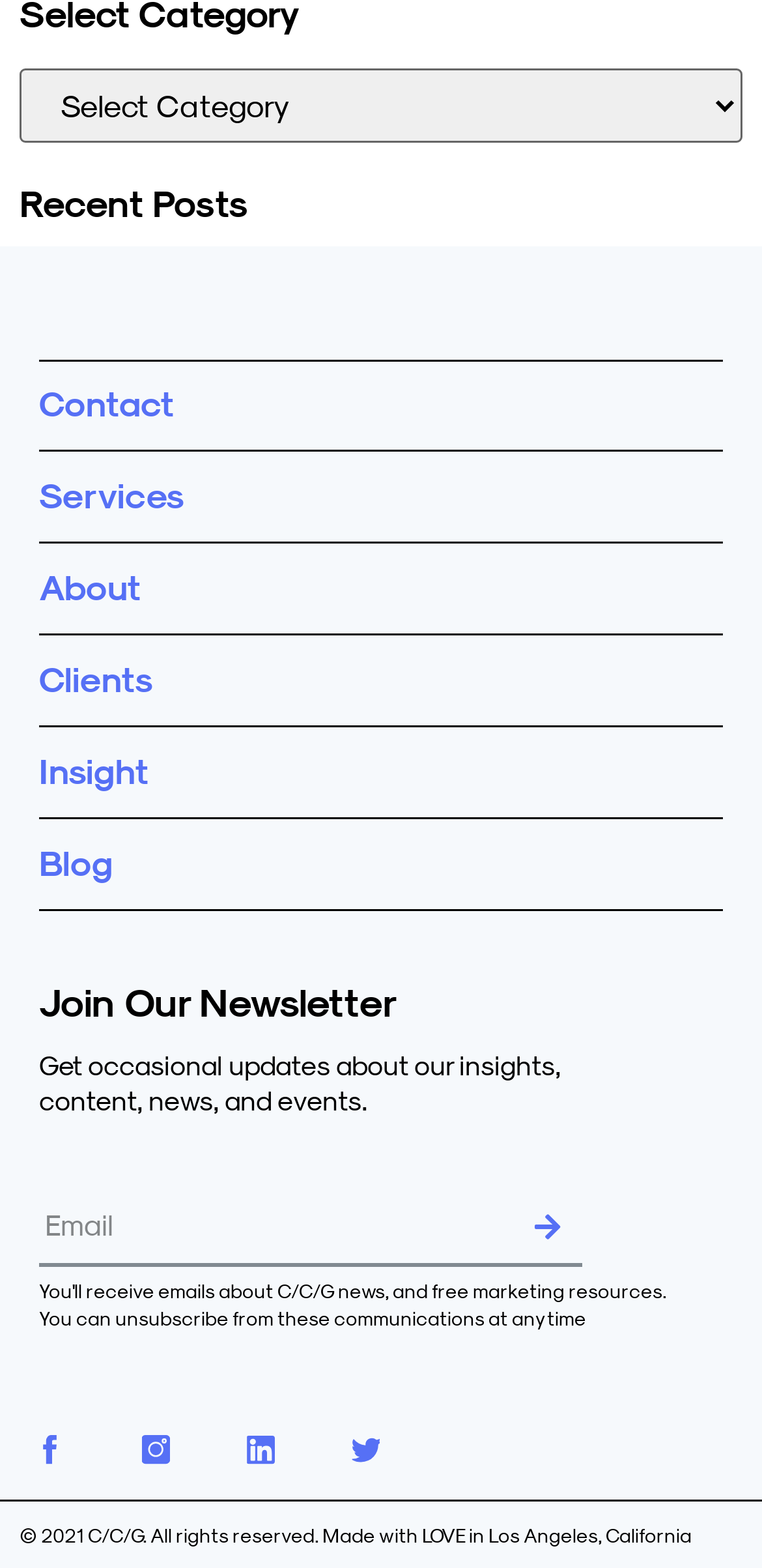Consider the image and give a detailed and elaborate answer to the question: 
What is the purpose of the textbox?

The webpage has a textbox element with the label 'Email' and a required attribute set to true, suggesting that users need to enter their email address, likely to subscribe to a newsletter or receive updates.